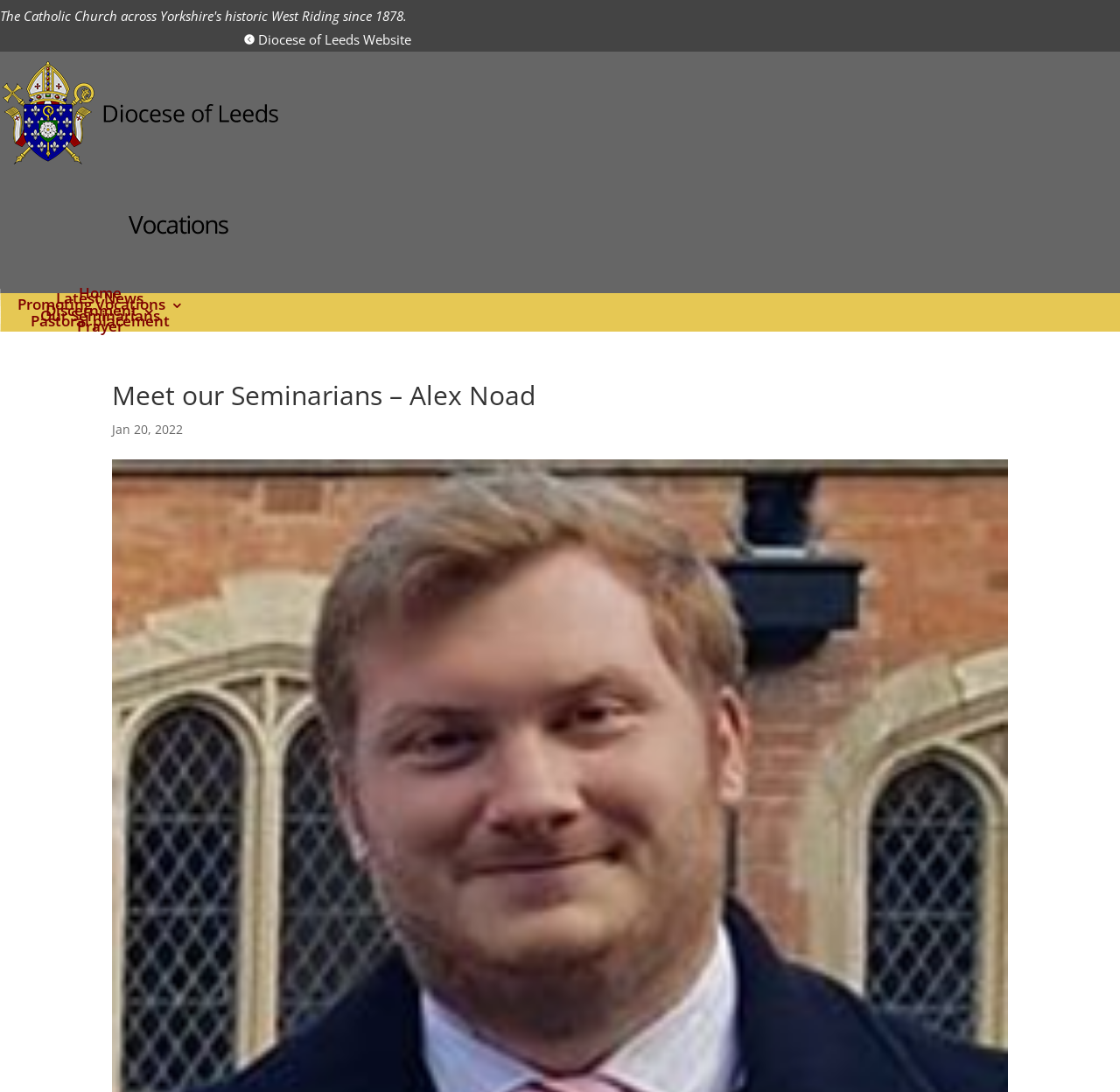What is the purpose of the webpage?
Please provide a single word or phrase in response based on the screenshot.

To introduce a seminarian